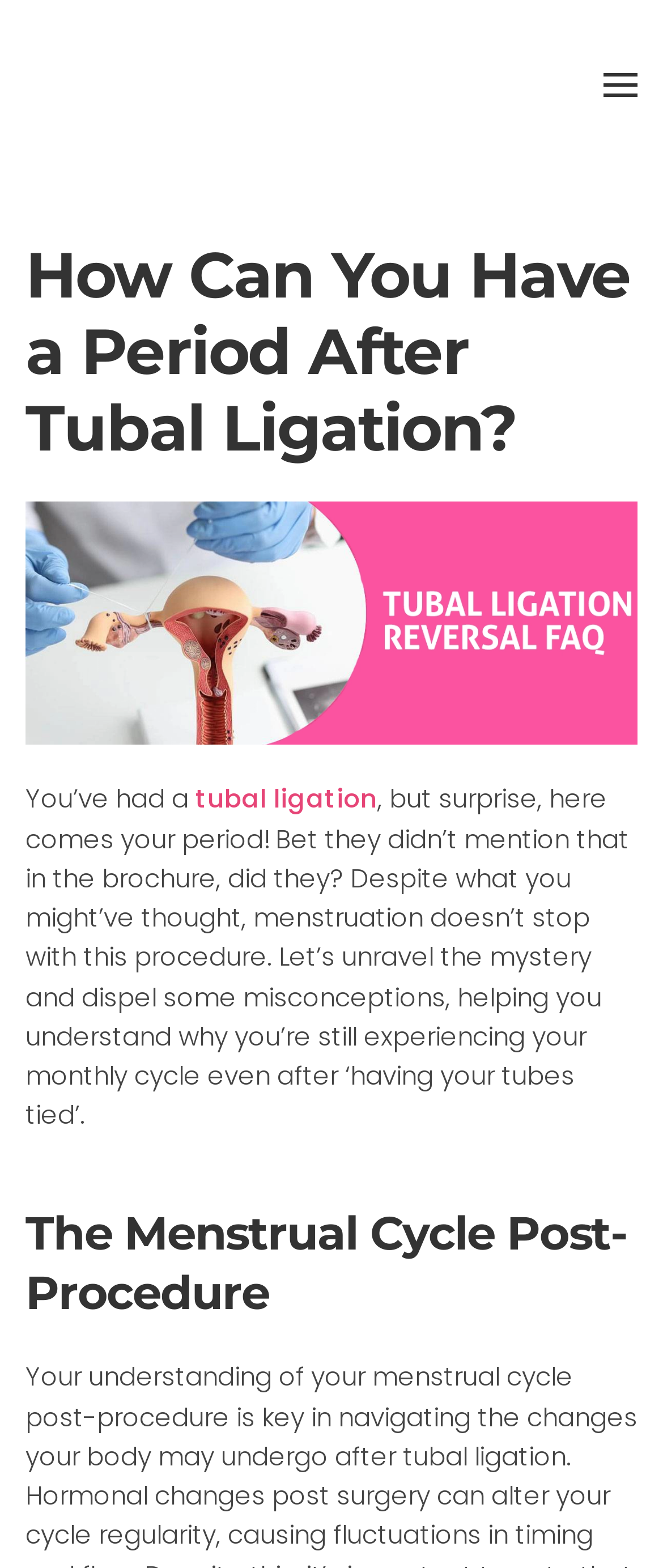Is the webpage focused on a specific aspect of tubal ligation?
Answer the question with as much detail as possible.

Based on the webpage's content, including the heading 'The Menstrual Cycle Post-Procedure', it is clear that the webpage is focused on a specific aspect of tubal ligation, which is the menstrual cycle after the procedure.